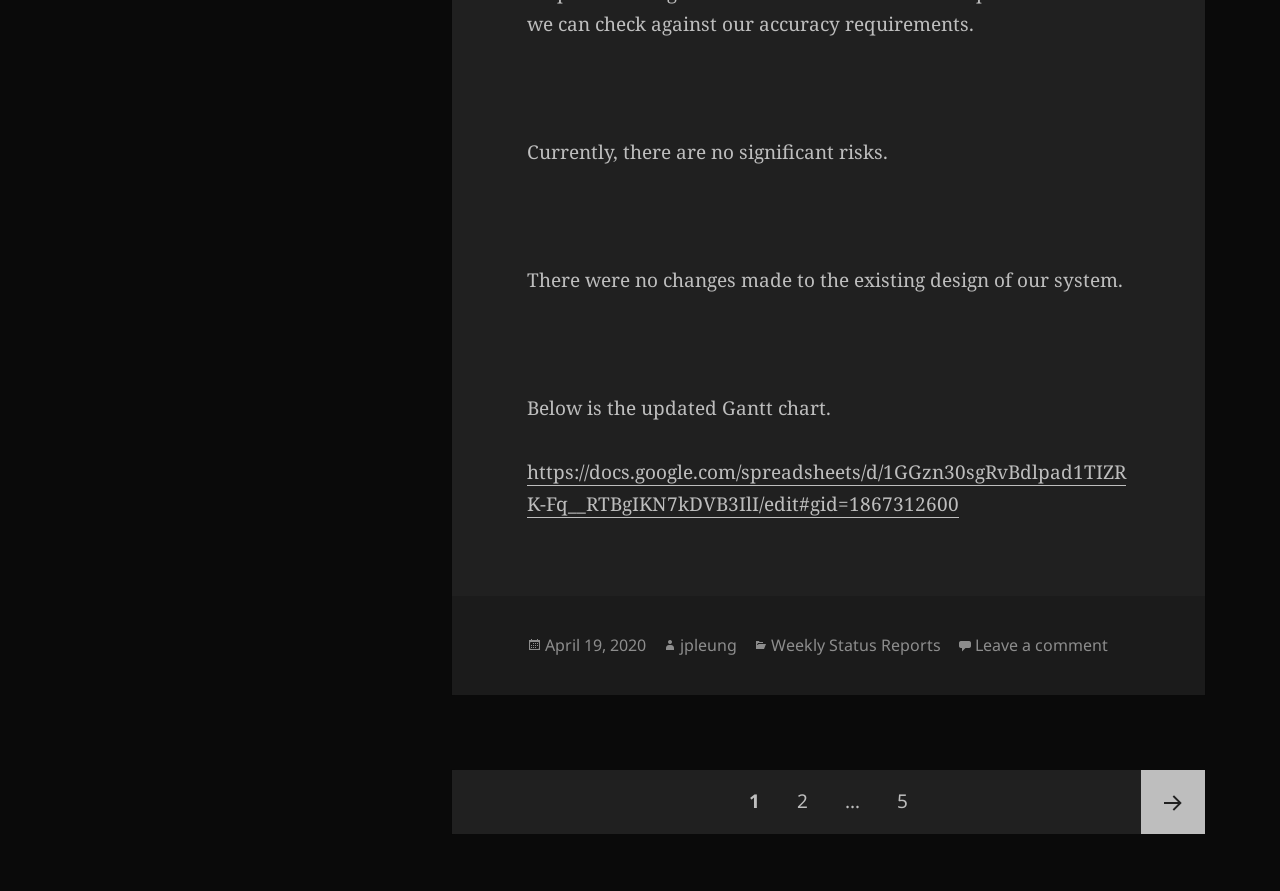How many pages are there in the posts navigation? Please answer the question using a single word or phrase based on the image.

At least 5